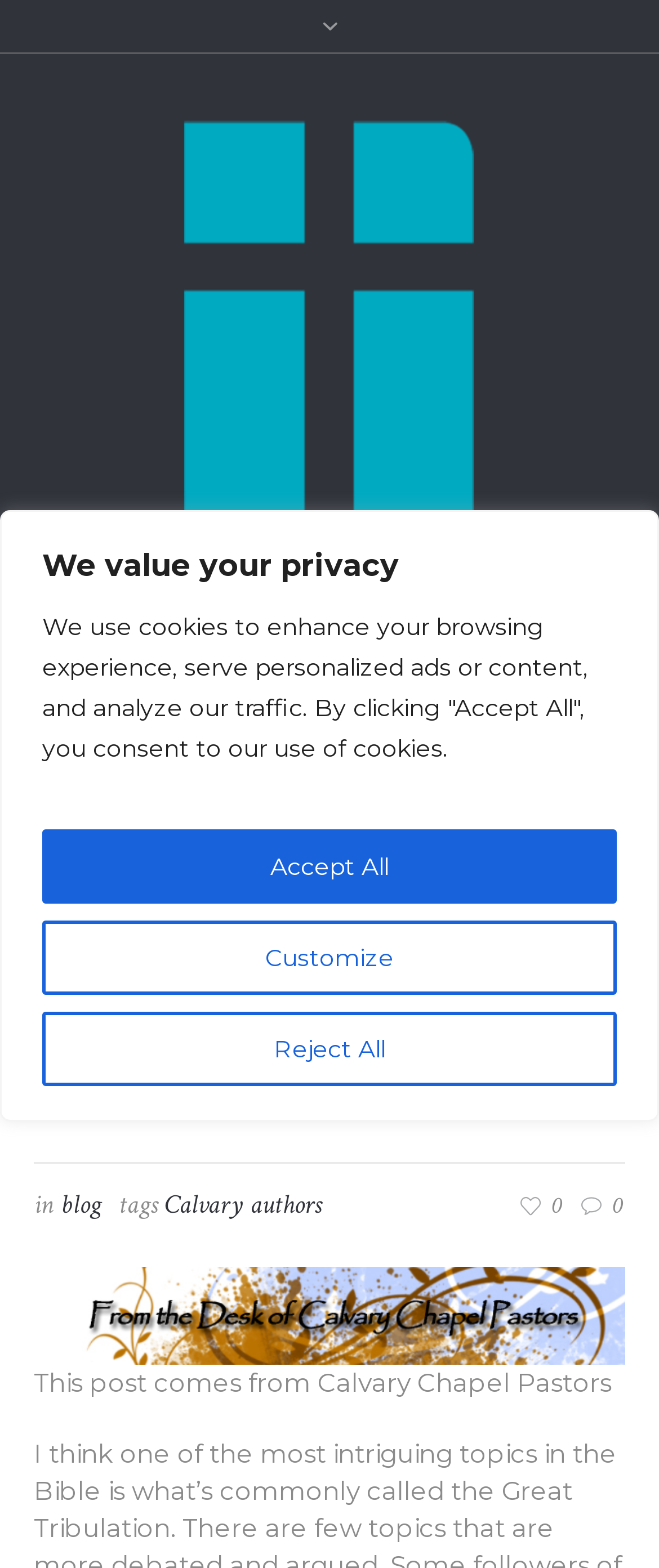Identify and generate the primary title of the webpage.

Jesus on The Tribulation